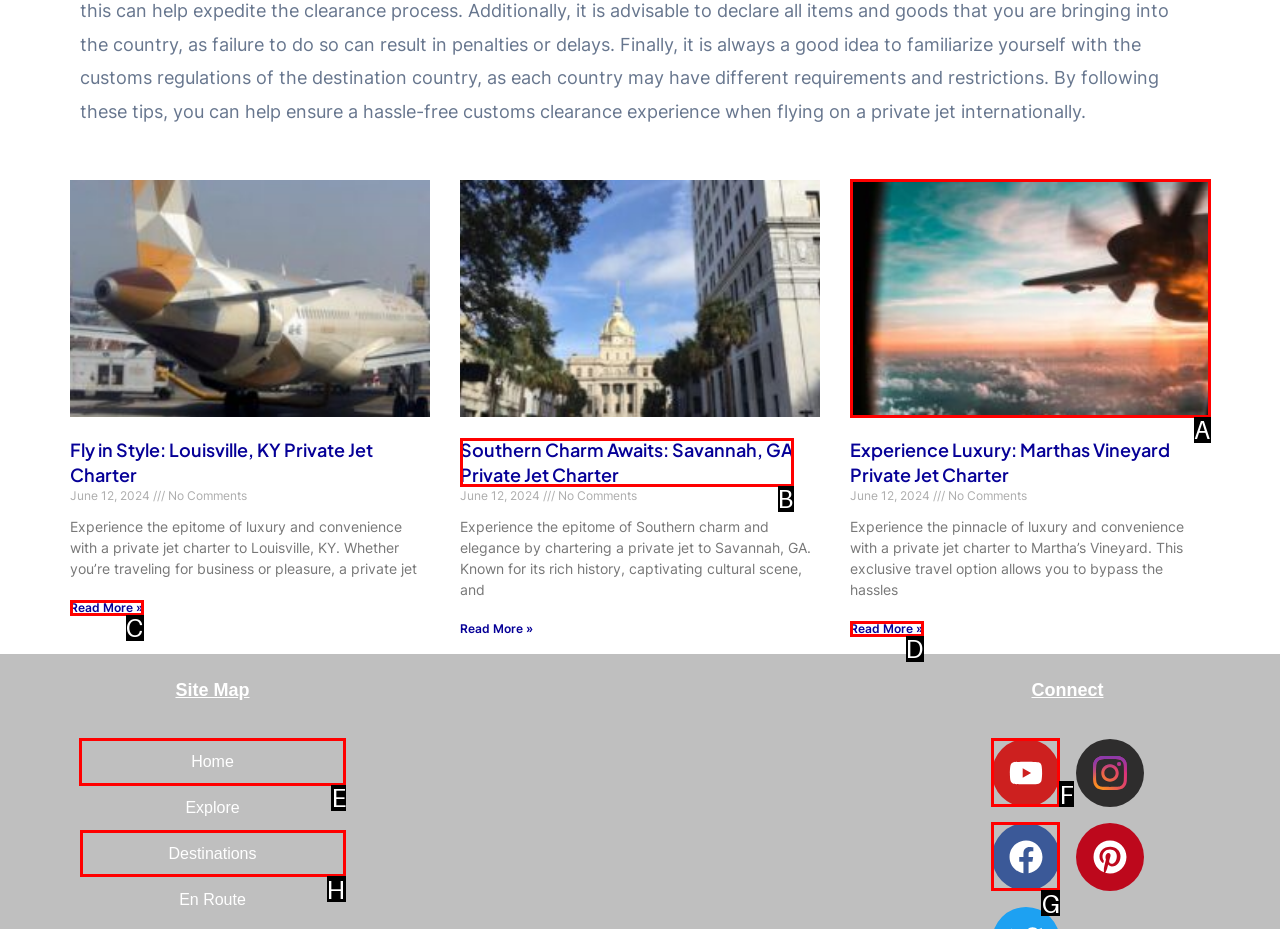For the task: Go to the 'Home' page, identify the HTML element to click.
Provide the letter corresponding to the right choice from the given options.

E